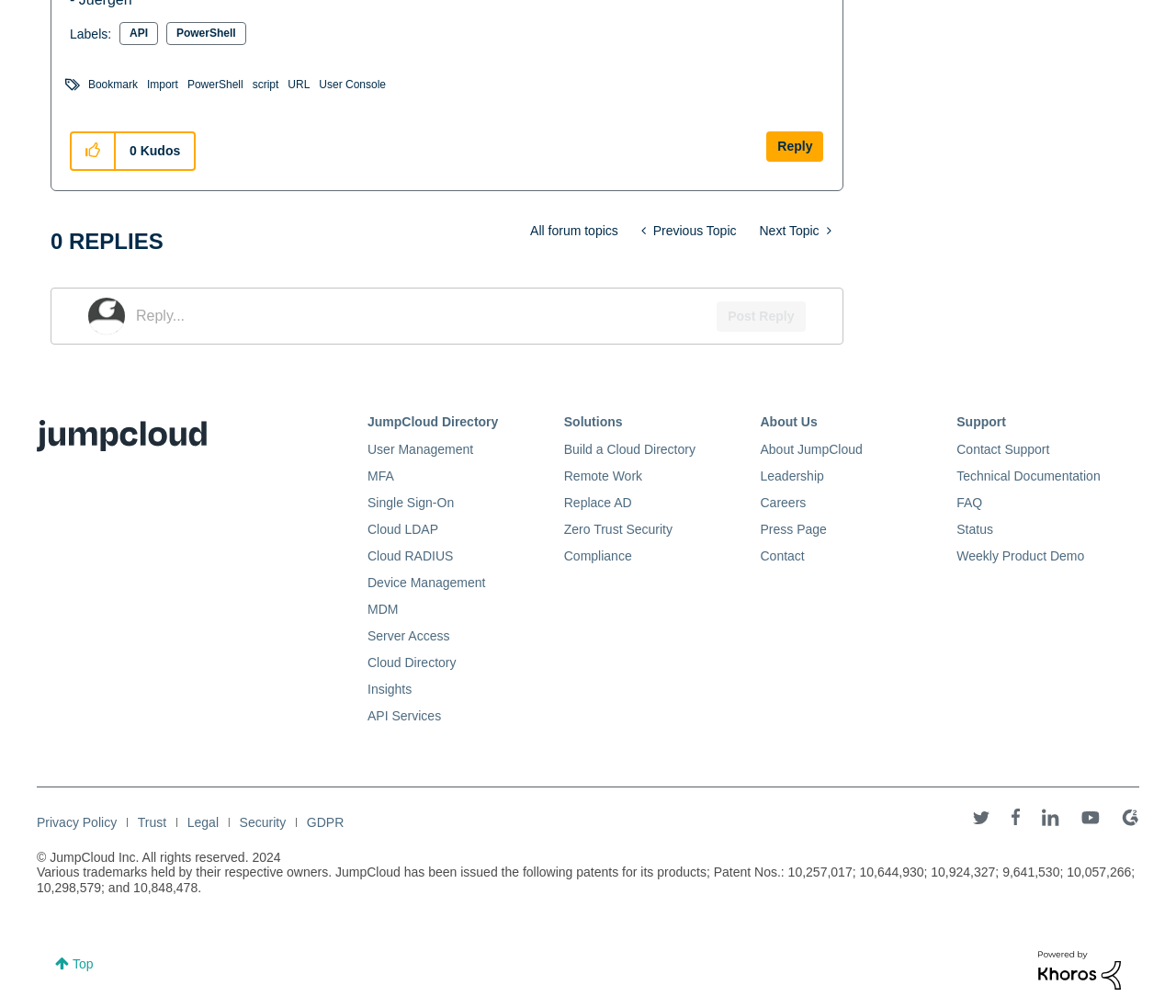How many replies are there to this post?
Using the visual information, respond with a single word or phrase.

0